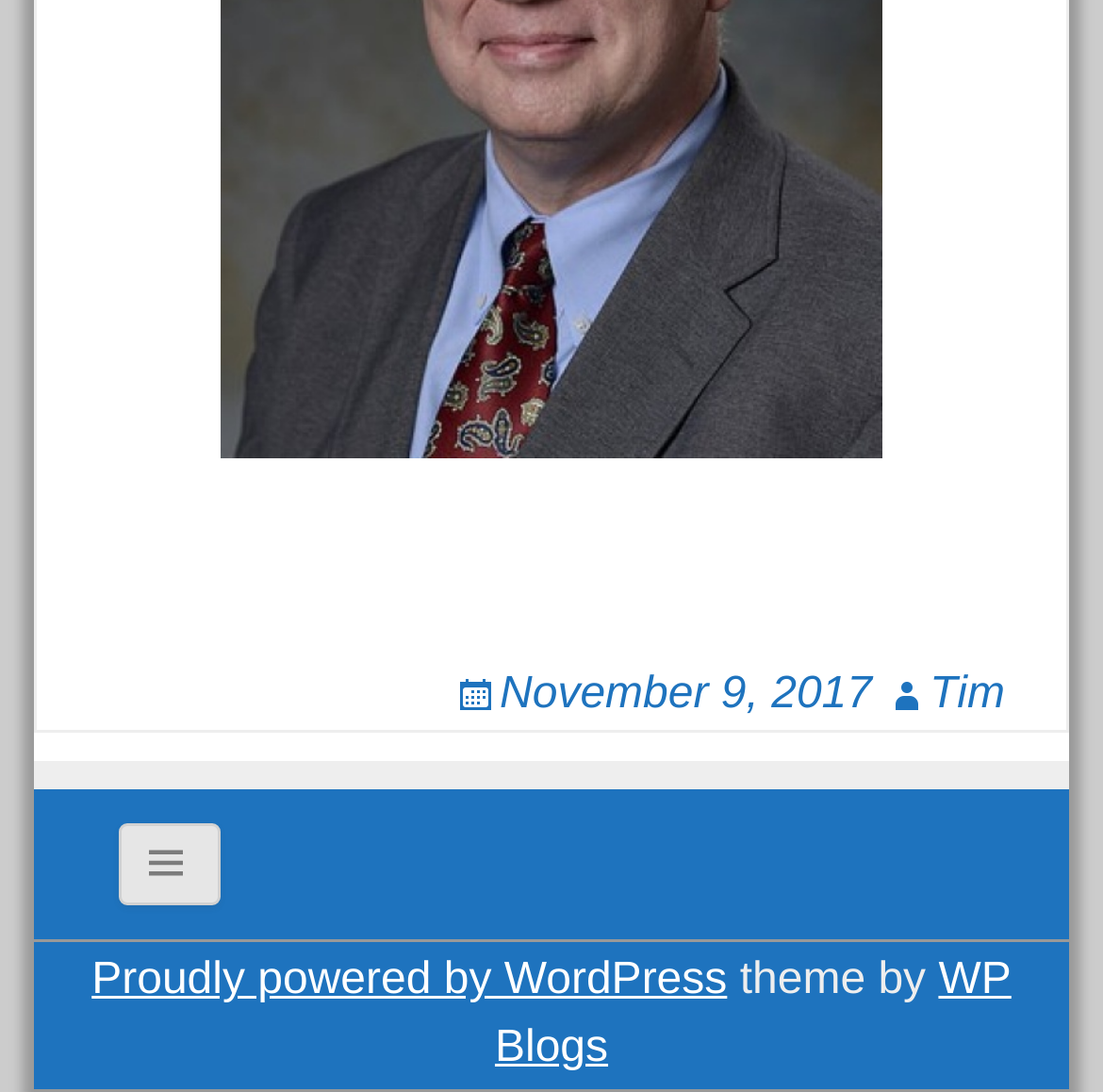Answer with a single word or phrase: 
What is the name mentioned in the footer?

Tim